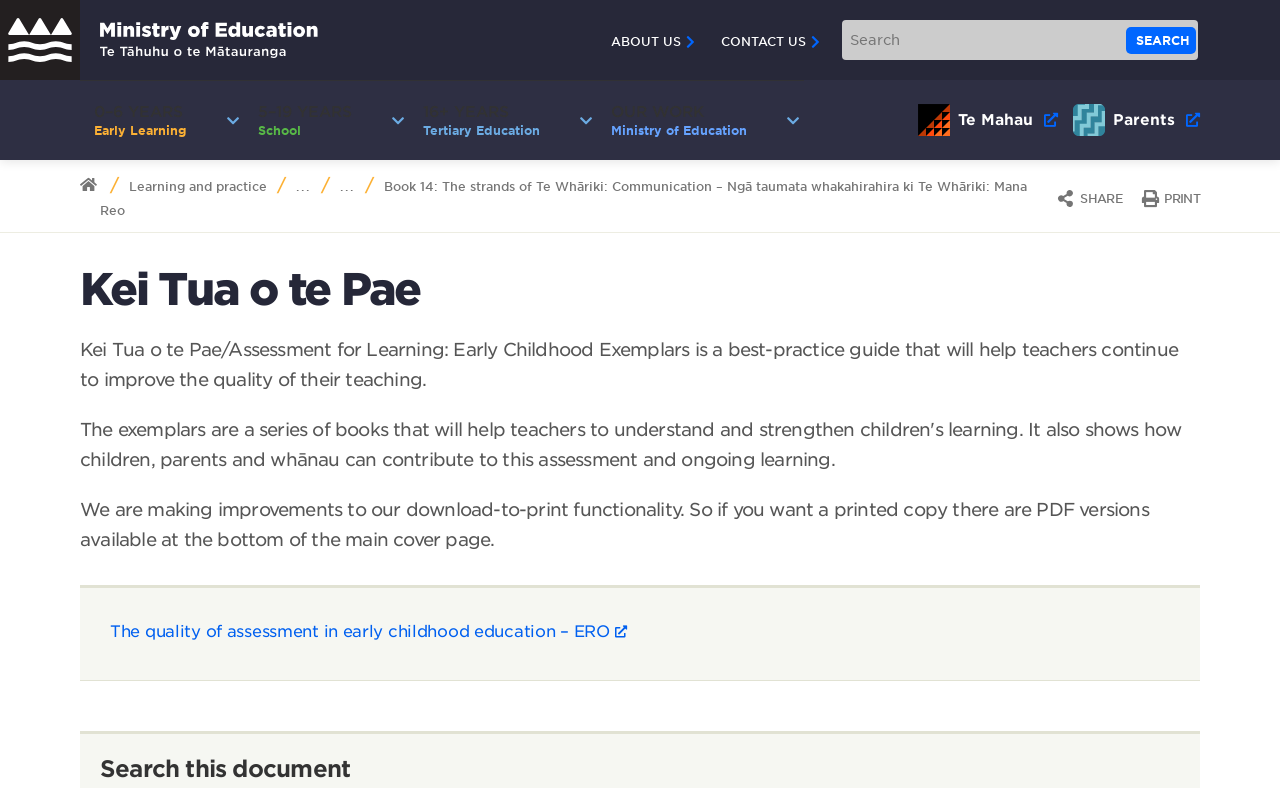Could you indicate the bounding box coordinates of the region to click in order to complete this instruction: "Share this page".

[0.826, 0.241, 0.877, 0.264]